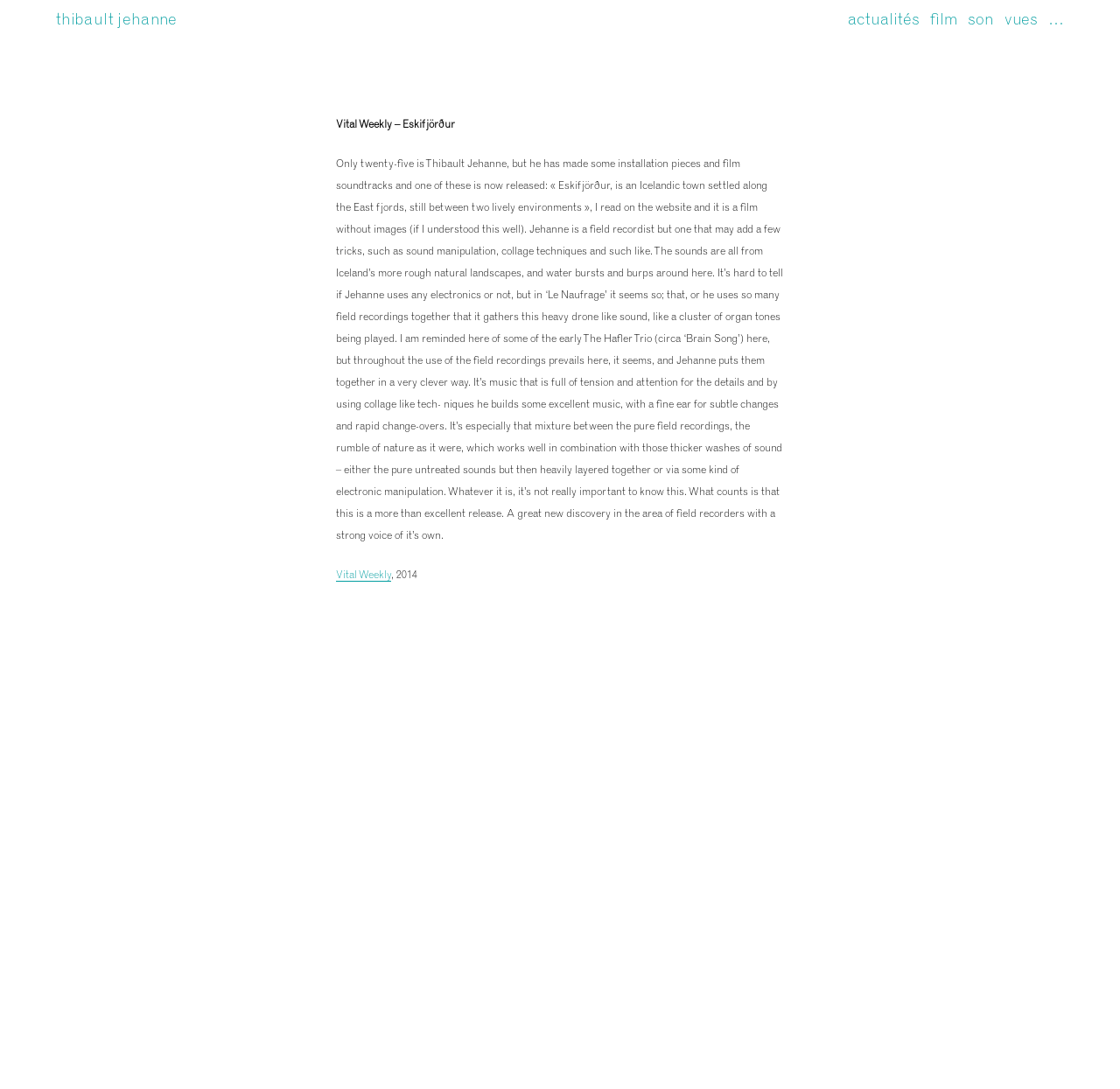Given the description "thibault jehanne", provide the bounding box coordinates of the corresponding UI element.

[0.05, 0.012, 0.158, 0.027]